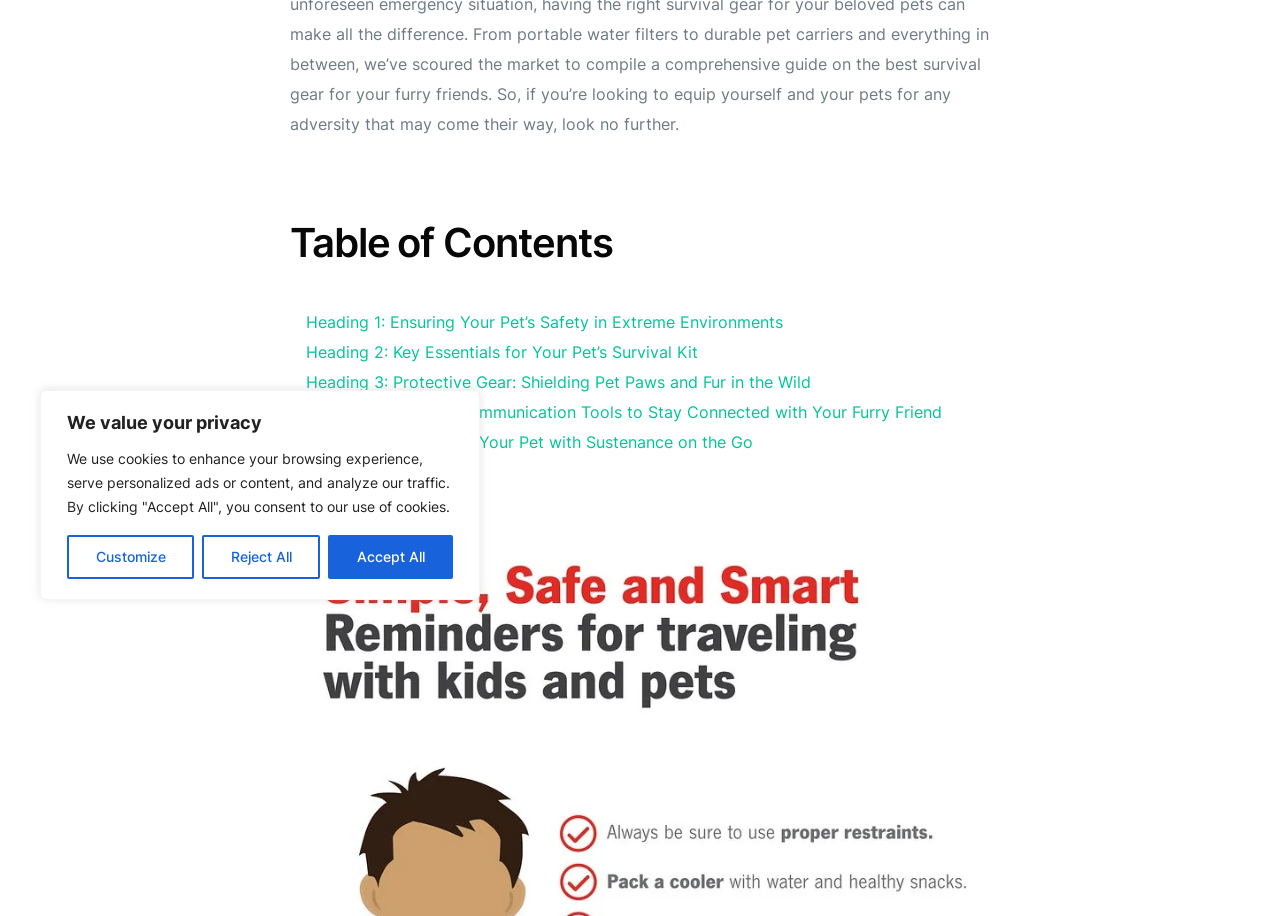Identify the bounding box for the given UI element using the description provided. Coordinates should be in the format (top-left x, top-left y, bottom-right x, bottom-right y) and must be between 0 and 1. Here is the description: In Retrospect

[0.239, 0.537, 0.318, 0.559]